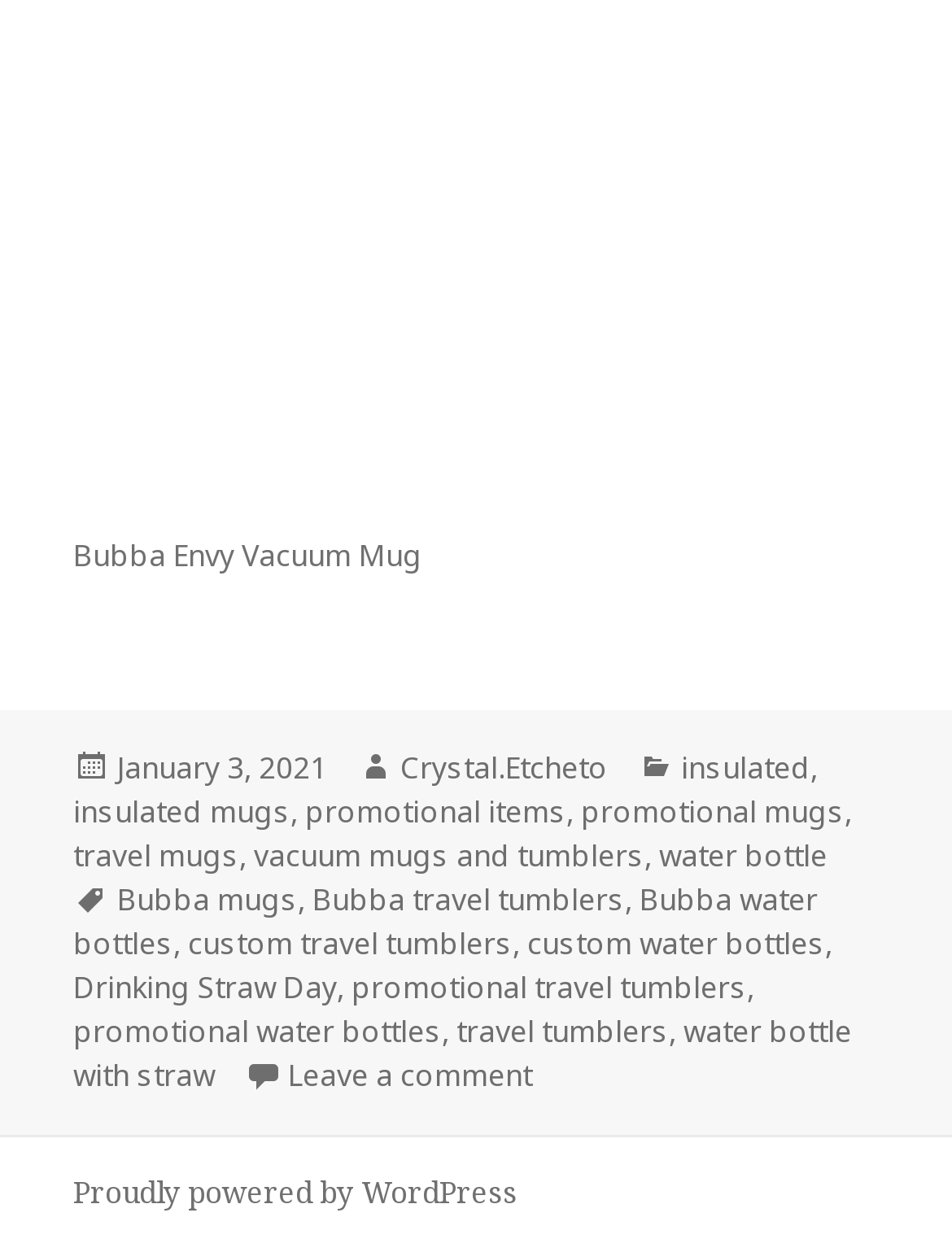What categories does the post belong to?
Use the screenshot to answer the question with a single word or phrase.

insulated, insulated mugs, promotional items, promotional mugs, travel mugs, vacuum mugs and tumblers, water bottle